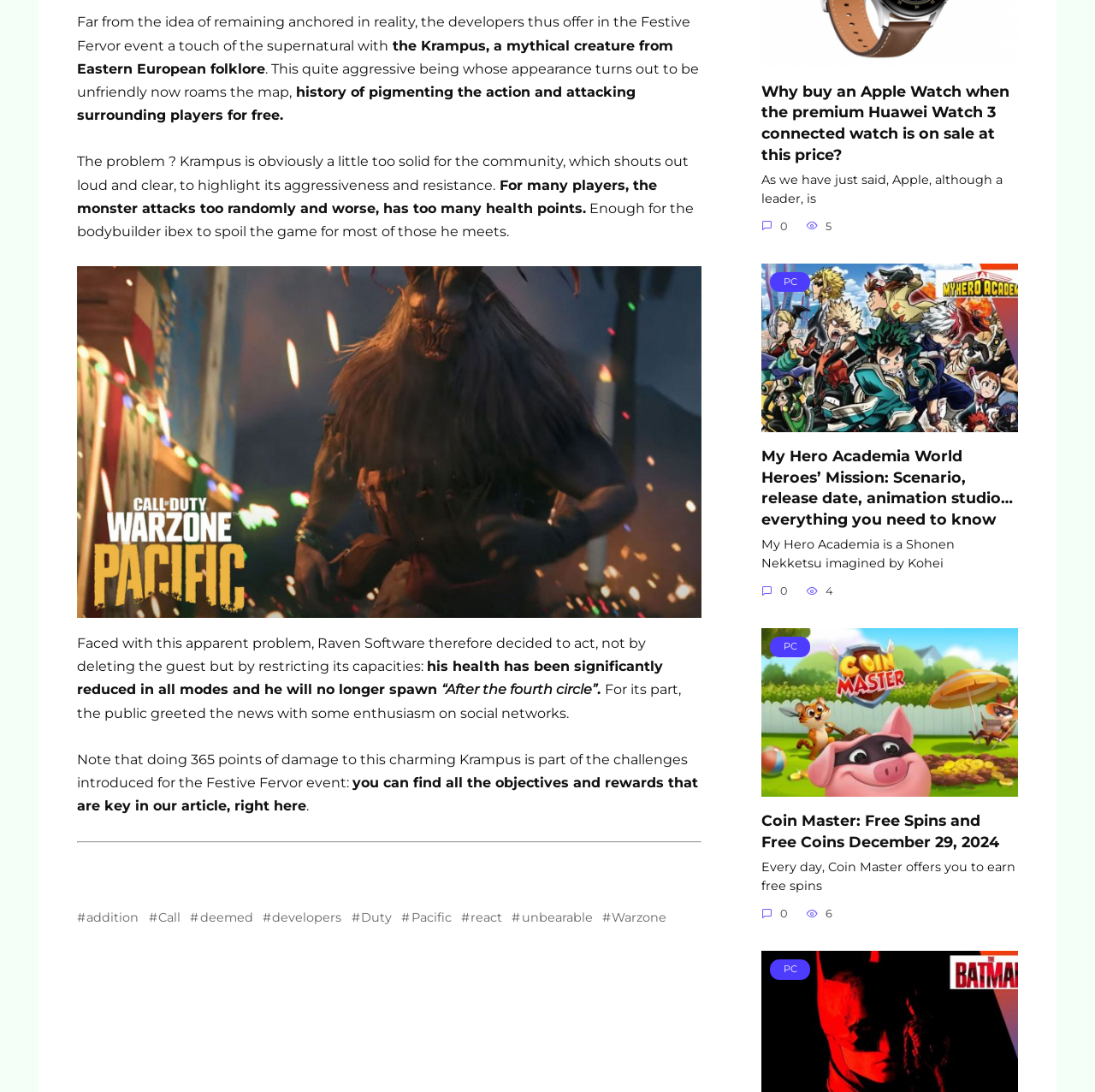Highlight the bounding box coordinates of the region I should click on to meet the following instruction: "Click the link to Android".

[0.695, 0.044, 0.93, 0.059]